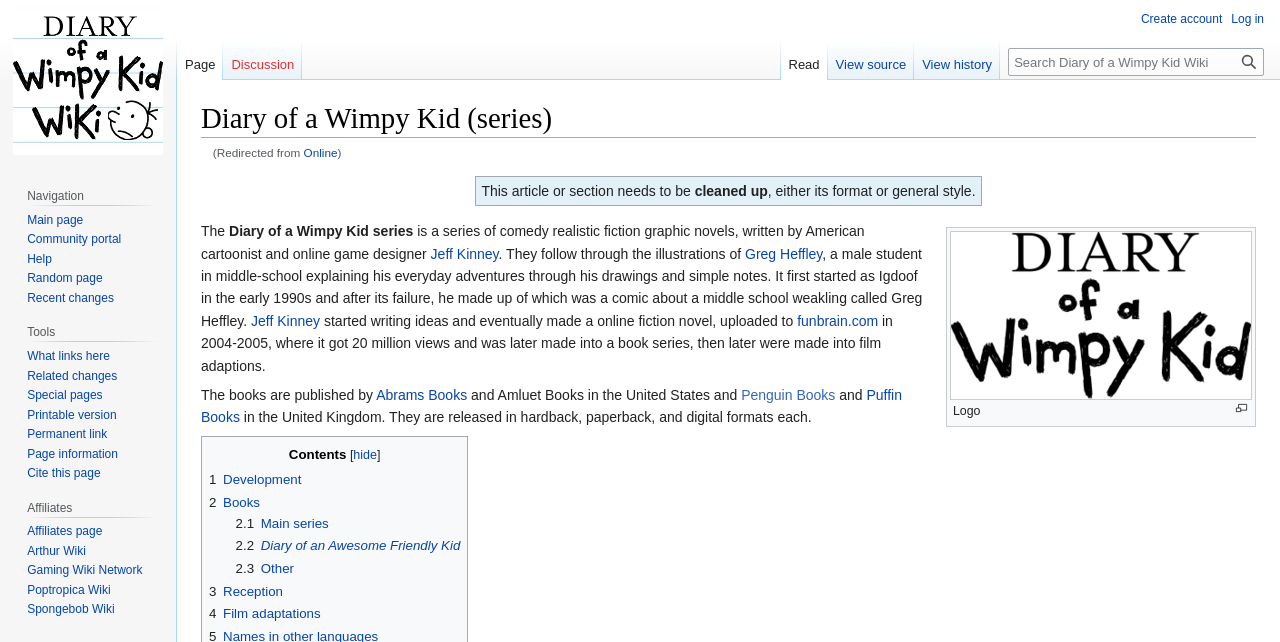Locate the bounding box coordinates of the element I should click to achieve the following instruction: "Create an account".

[0.891, 0.019, 0.955, 0.04]